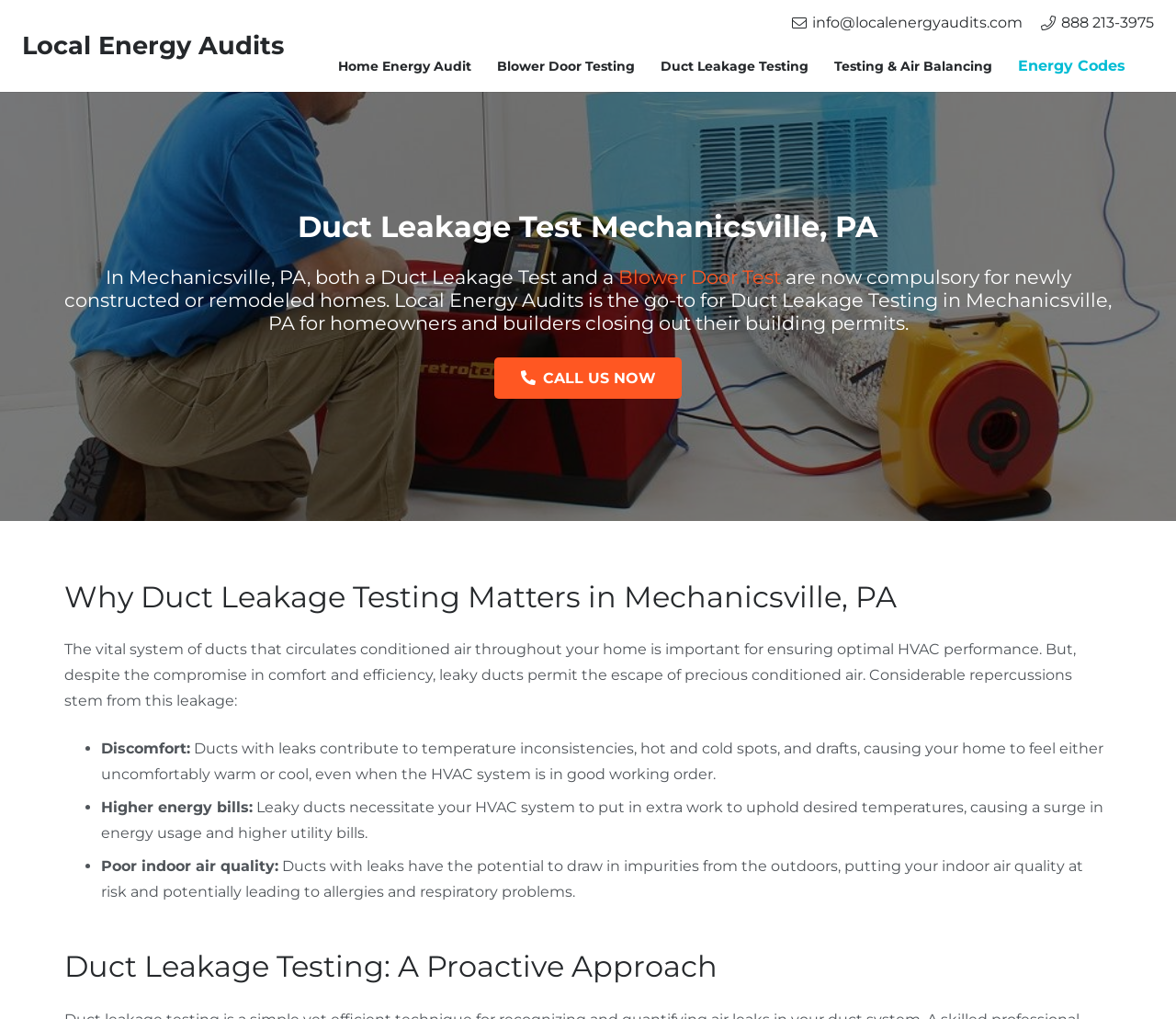Locate the coordinates of the bounding box for the clickable region that fulfills this instruction: "Get more information about Blower Door Test".

[0.525, 0.261, 0.664, 0.283]